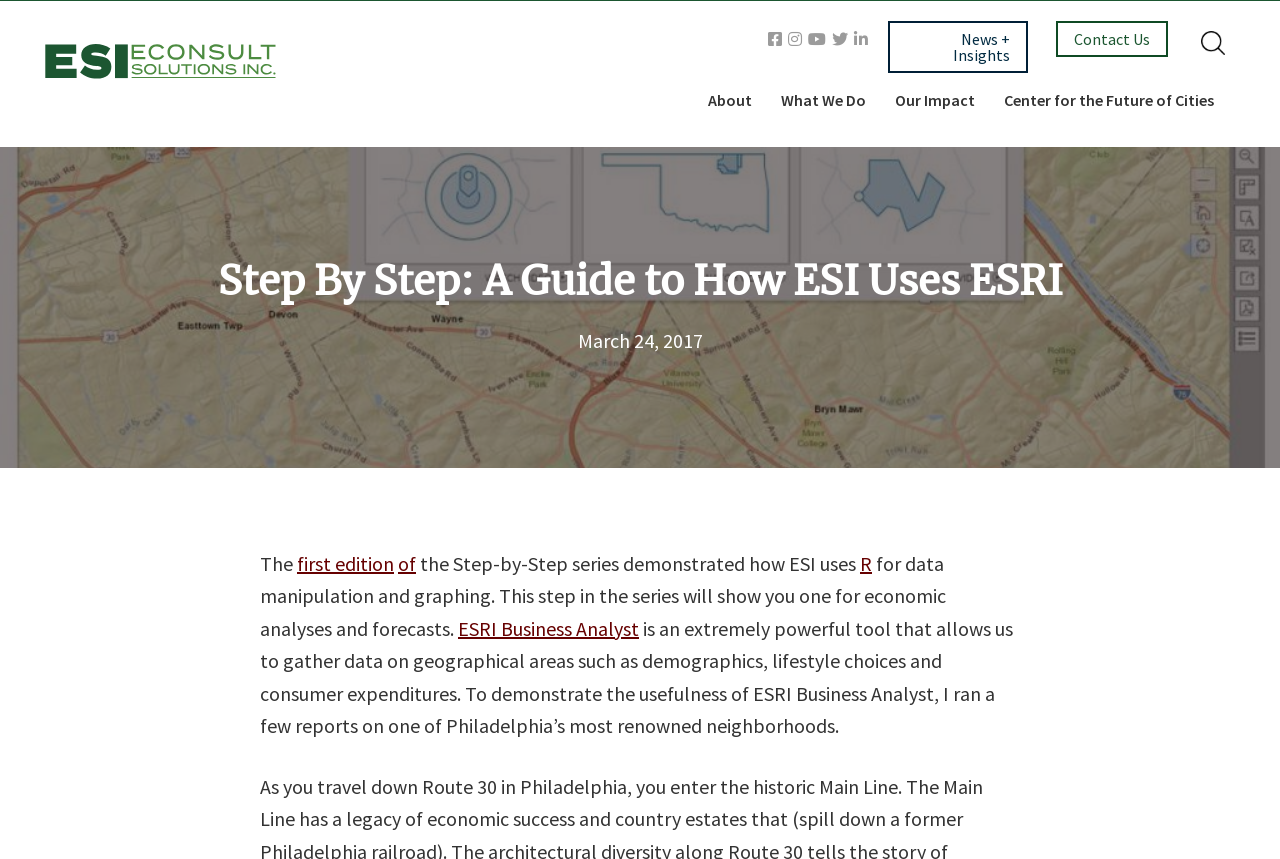What is the tool used for economic analyses and forecasts?
Examine the webpage screenshot and provide an in-depth answer to the question.

The answer can be found by reading the text on the webpage, which states 'the first edition of the Step-by-Step series demonstrated how ESI uses R for data manipulation and graphing. This step in the series will show you one for economic analyses and forecasts.' This indicates that R is the tool used for economic analyses and forecasts.